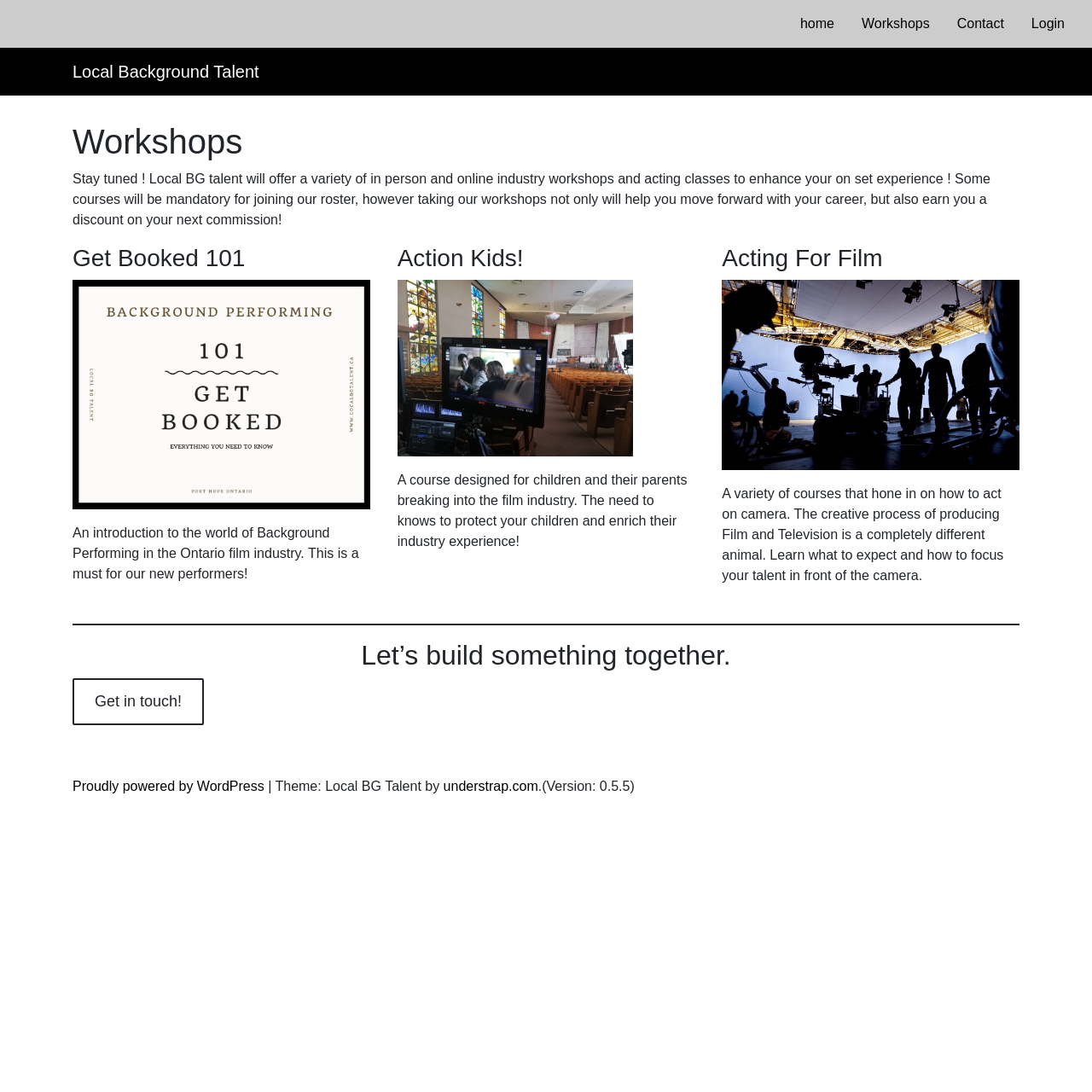What is the purpose of the 'Get Booked 101' workshop?
Please respond to the question with a detailed and thorough explanation.

The purpose of the 'Get Booked 101' workshop is to provide an introduction to the world of Background Performing in the Ontario film industry, as stated in the description of the workshop on the webpage.